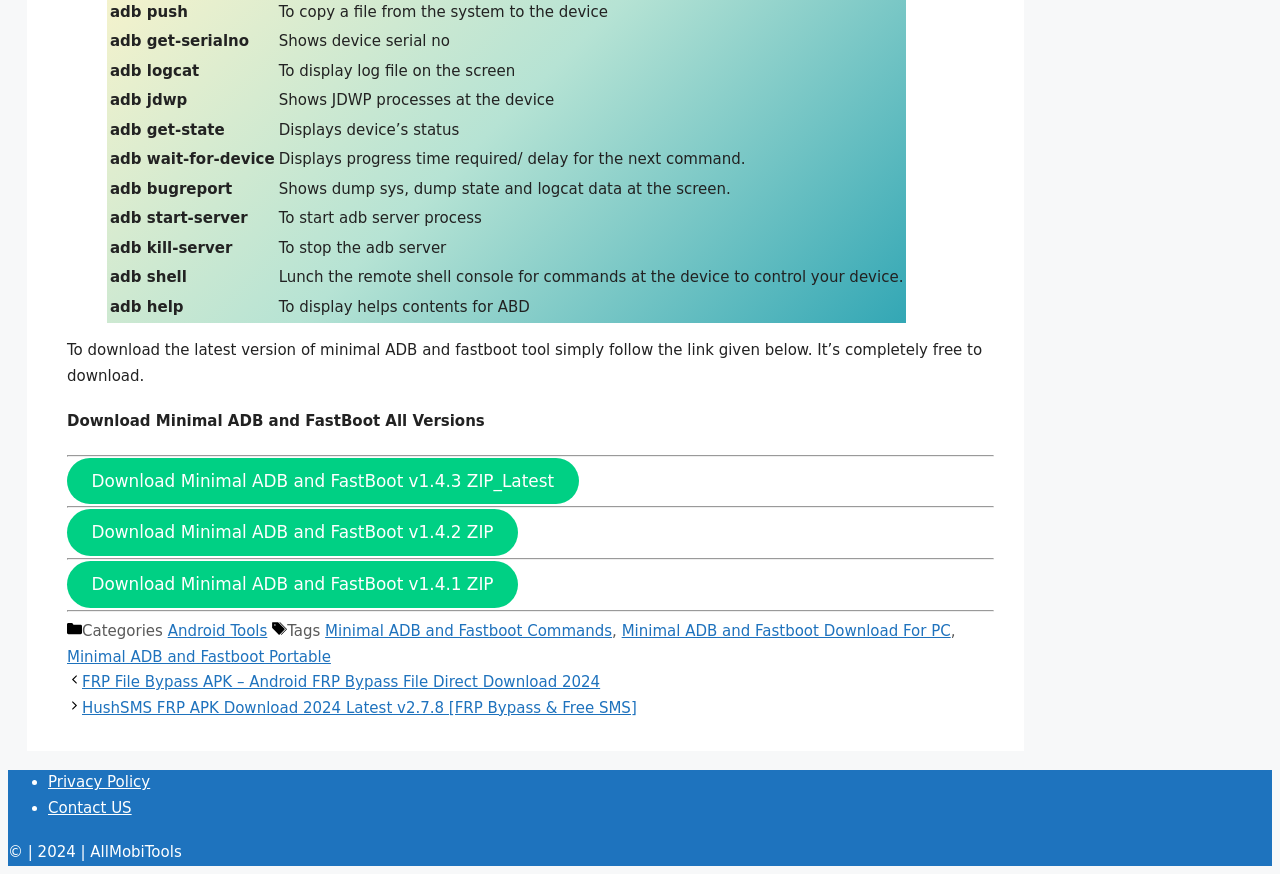Locate the bounding box of the UI element defined by this description: "Android Tools". The coordinates should be given as four float numbers between 0 and 1, formatted as [left, top, right, bottom].

[0.131, 0.712, 0.209, 0.732]